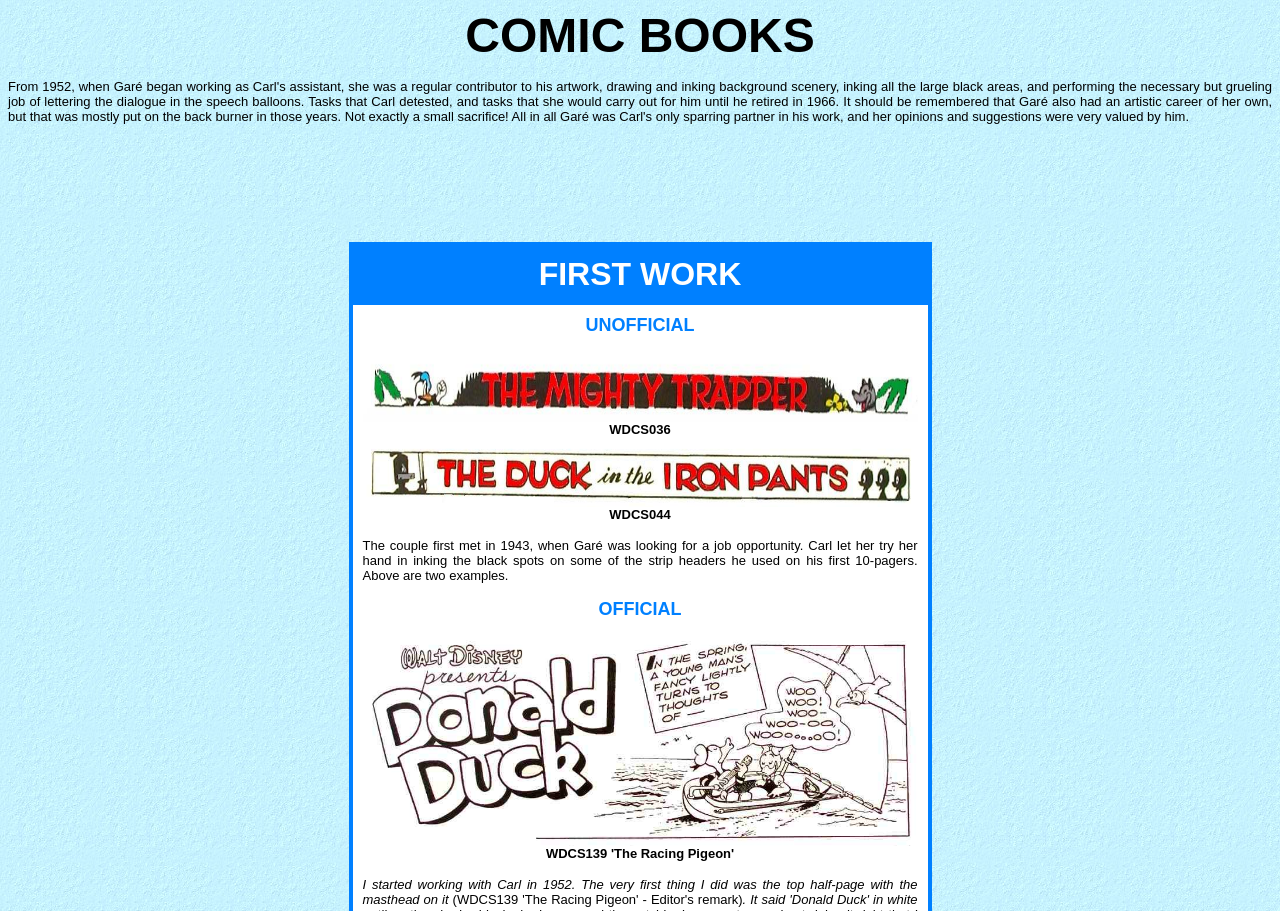How many images are on the webpage?
Please answer the question with a single word or phrase, referencing the image.

3